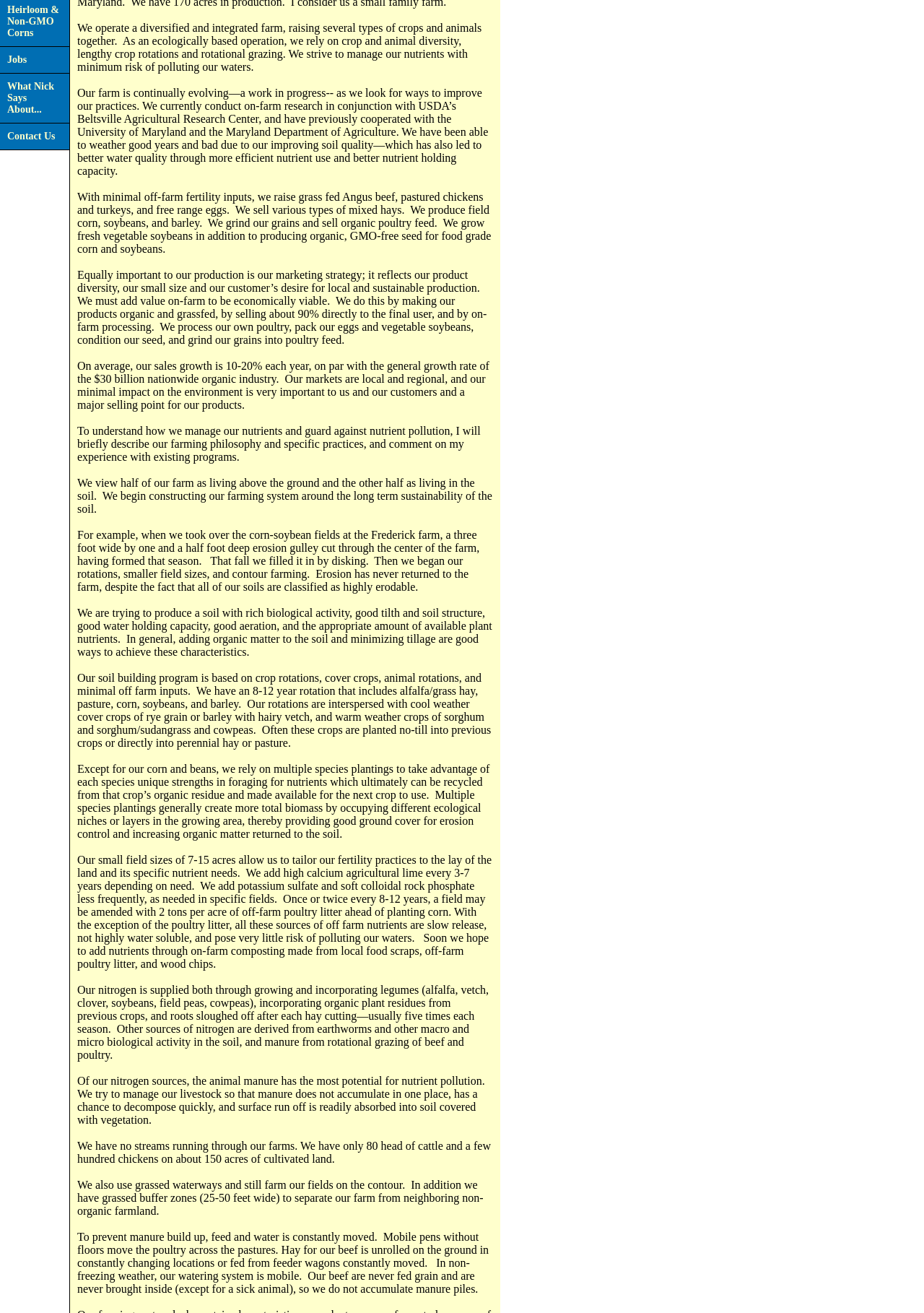Find the bounding box of the element with the following description: "Contact Us". The coordinates must be four float numbers between 0 and 1, formatted as [left, top, right, bottom].

[0.0, 0.094, 0.075, 0.114]